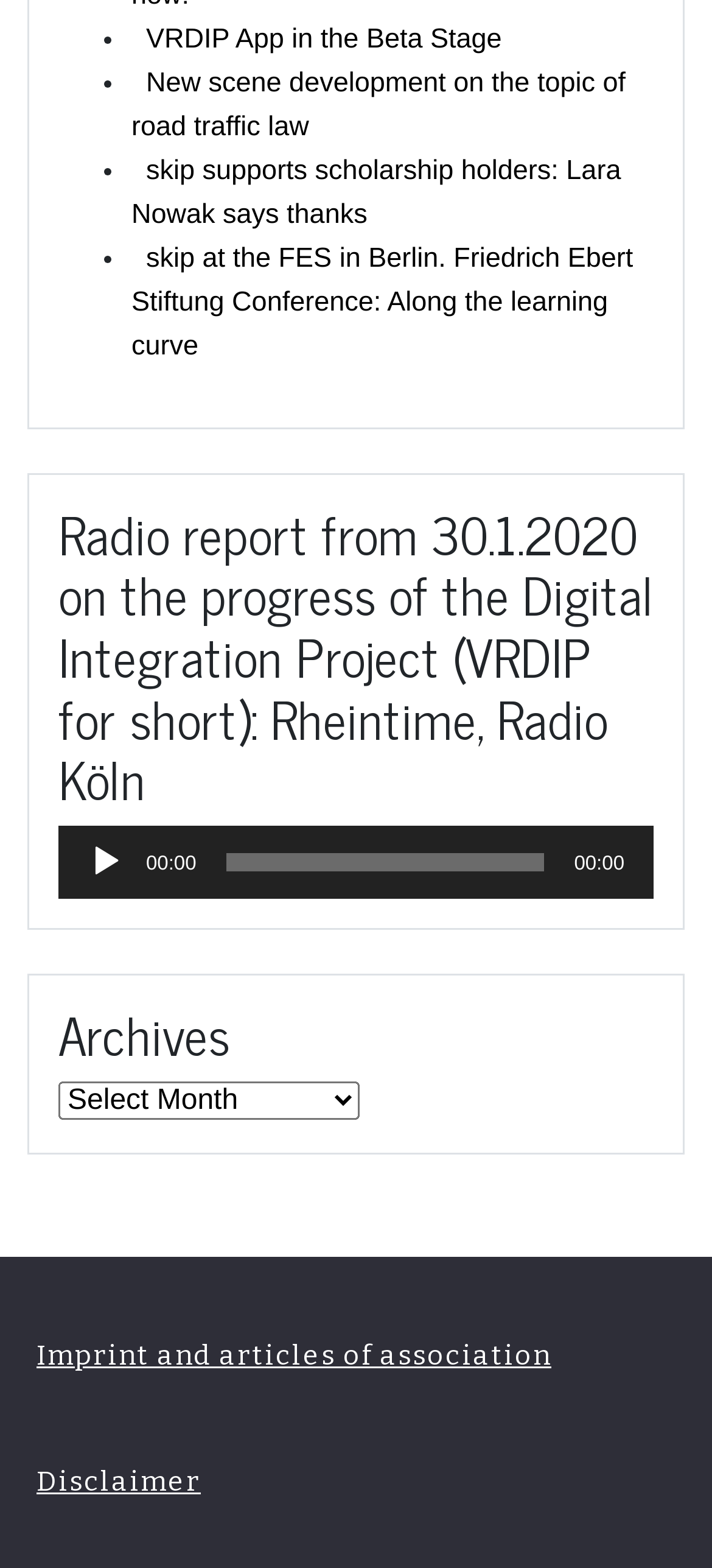Pinpoint the bounding box coordinates of the area that should be clicked to complete the following instruction: "Select an archive". The coordinates must be given as four float numbers between 0 and 1, i.e., [left, top, right, bottom].

[0.082, 0.69, 0.505, 0.715]